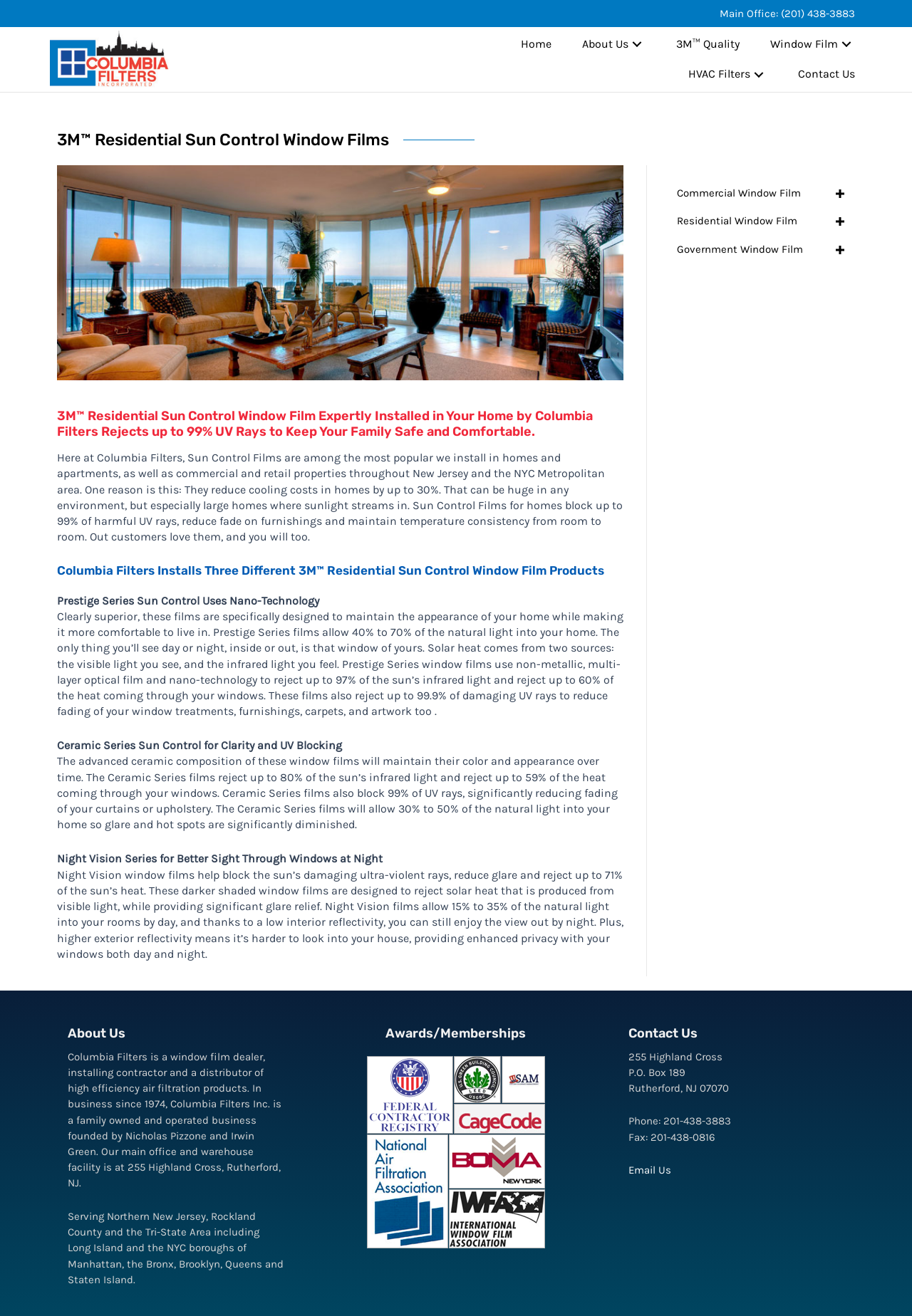What is the purpose of 3M Residential Sun Control Window Films?
Respond with a short answer, either a single word or a phrase, based on the image.

Reduce cooling costs and block UV rays